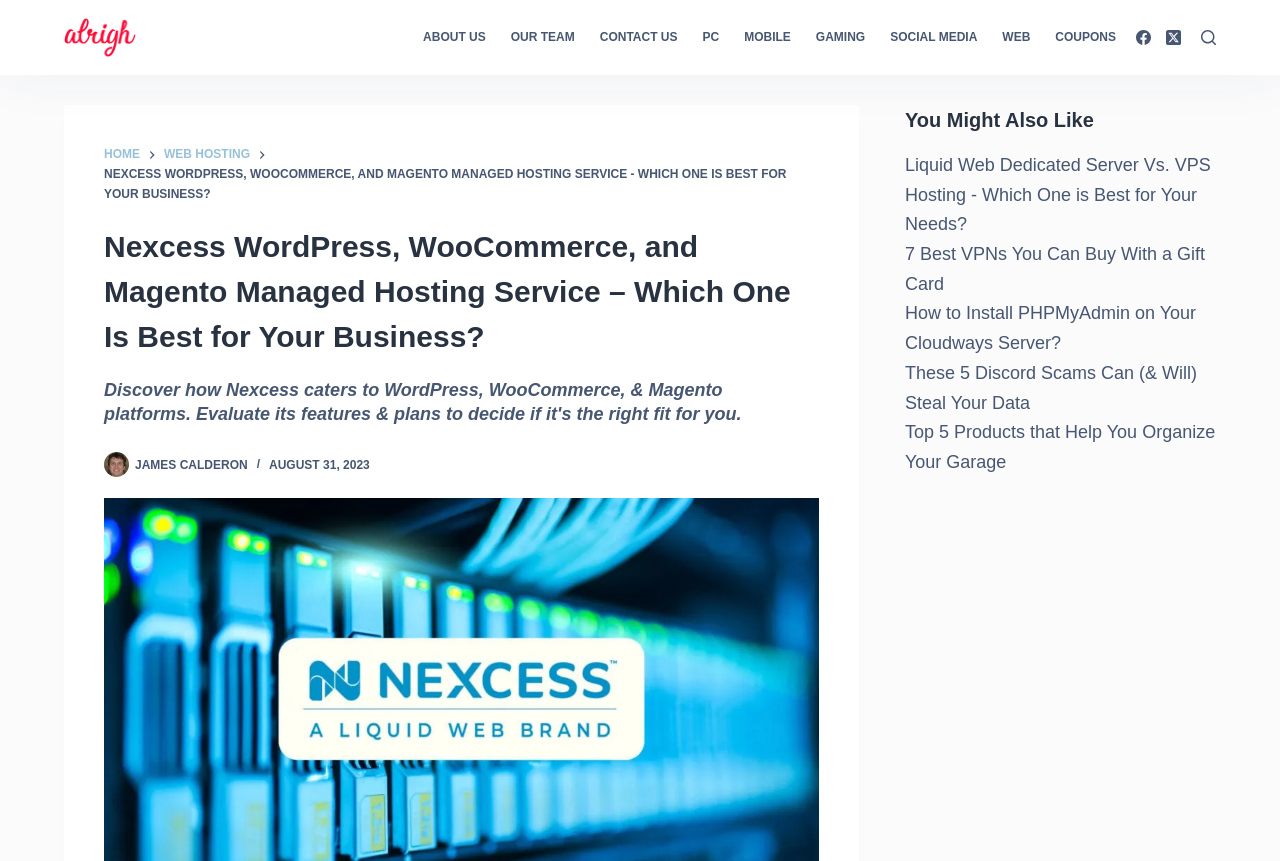Please identify the coordinates of the bounding box that should be clicked to fulfill this instruction: "Read the article by James Calderon".

[0.081, 0.525, 0.101, 0.554]